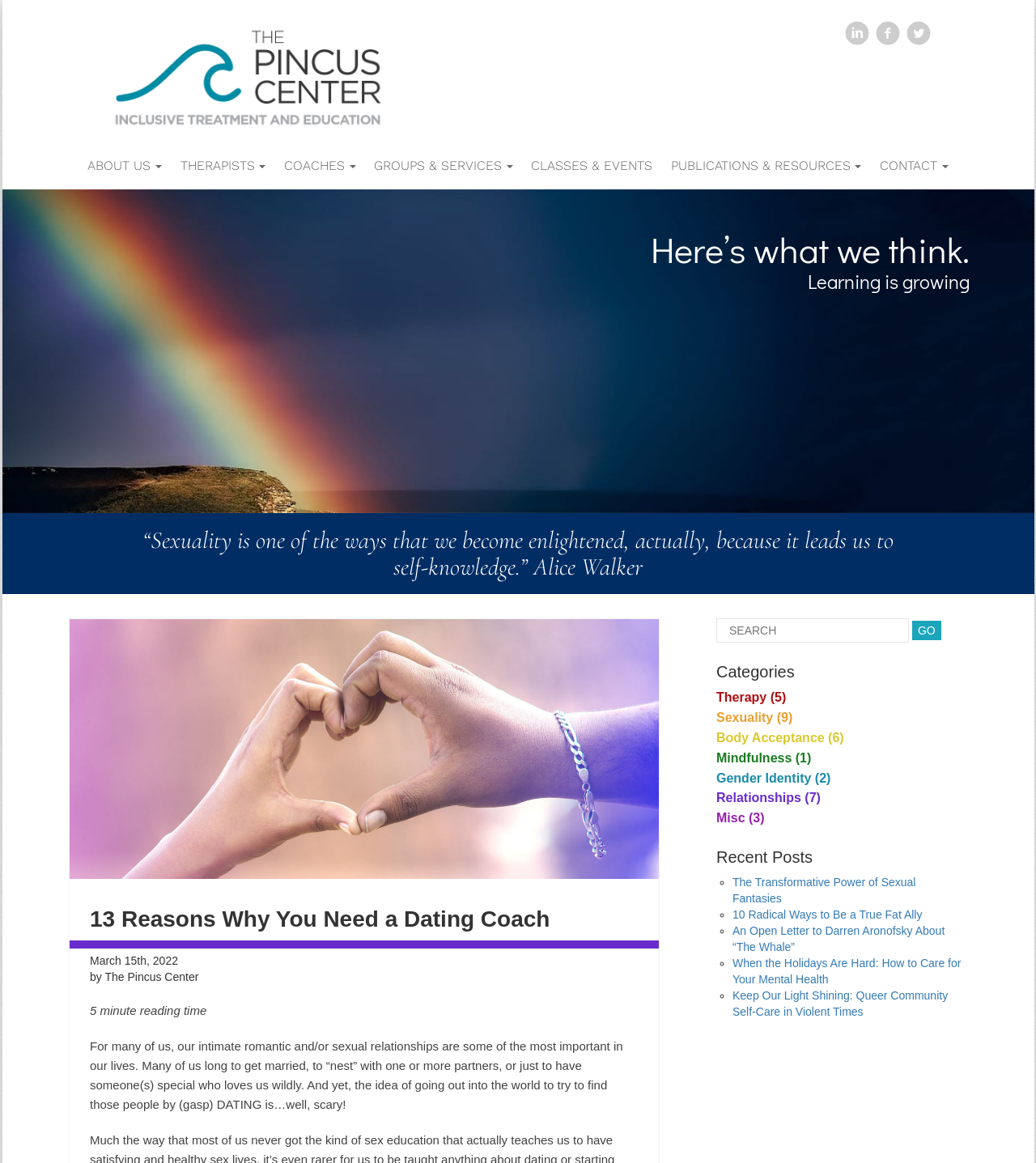Determine the main heading of the webpage and generate its text.

13 Reasons Why You Need a Dating Coach